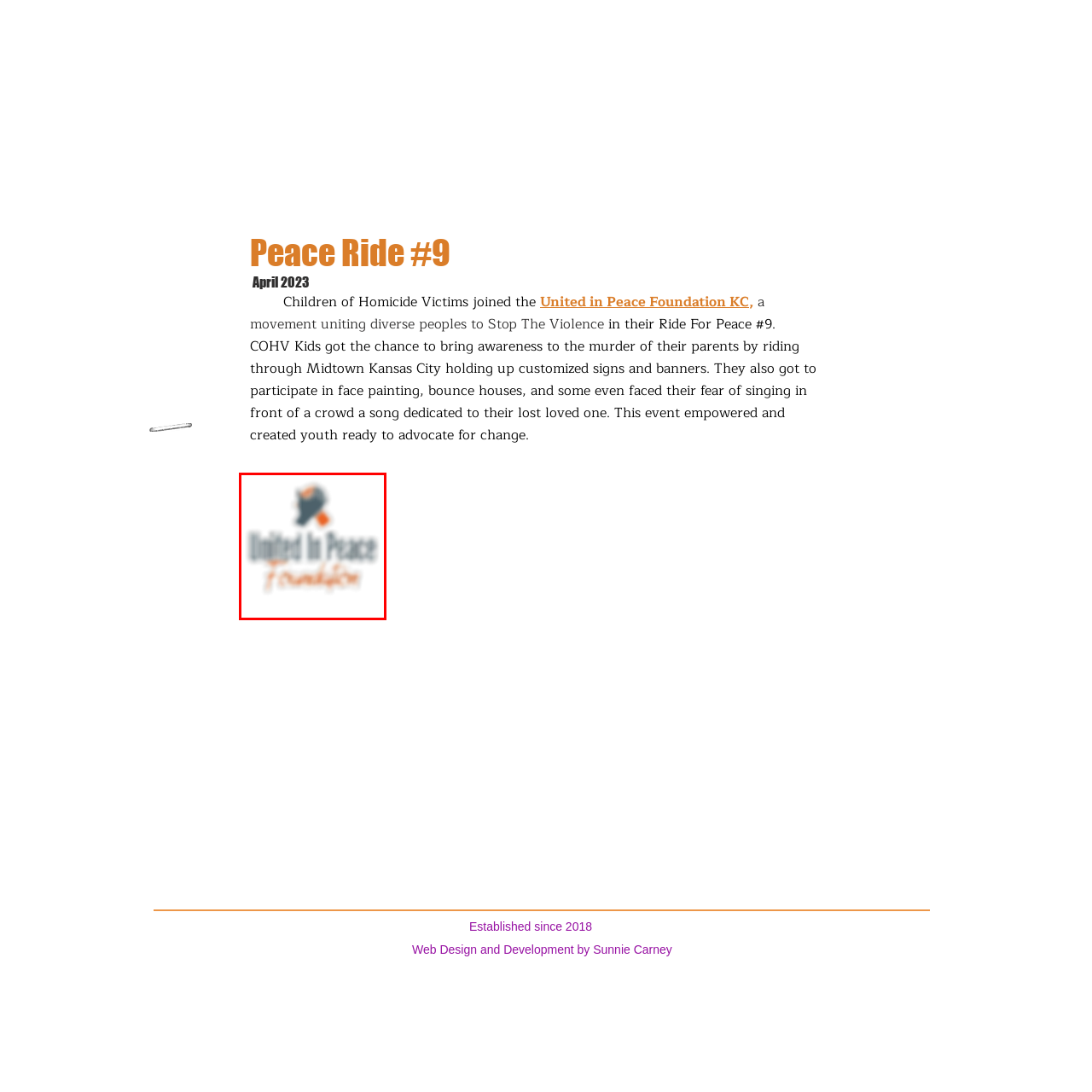Elaborate on the image enclosed by the red box with a detailed description.

The image features a logo for the "United In Peace Foundation," an organization dedicated to addressing violence and supporting victims' families. The design likely emphasizes themes of unity and peace, reflecting the foundation's mission of bringing diverse communities together to foster awareness and advocacy against violence. This visual representation accompanies a community event, "Peace Ride #9," where children of homicide victims participated in activities aimed at empowering them and raising awareness about their experiences.